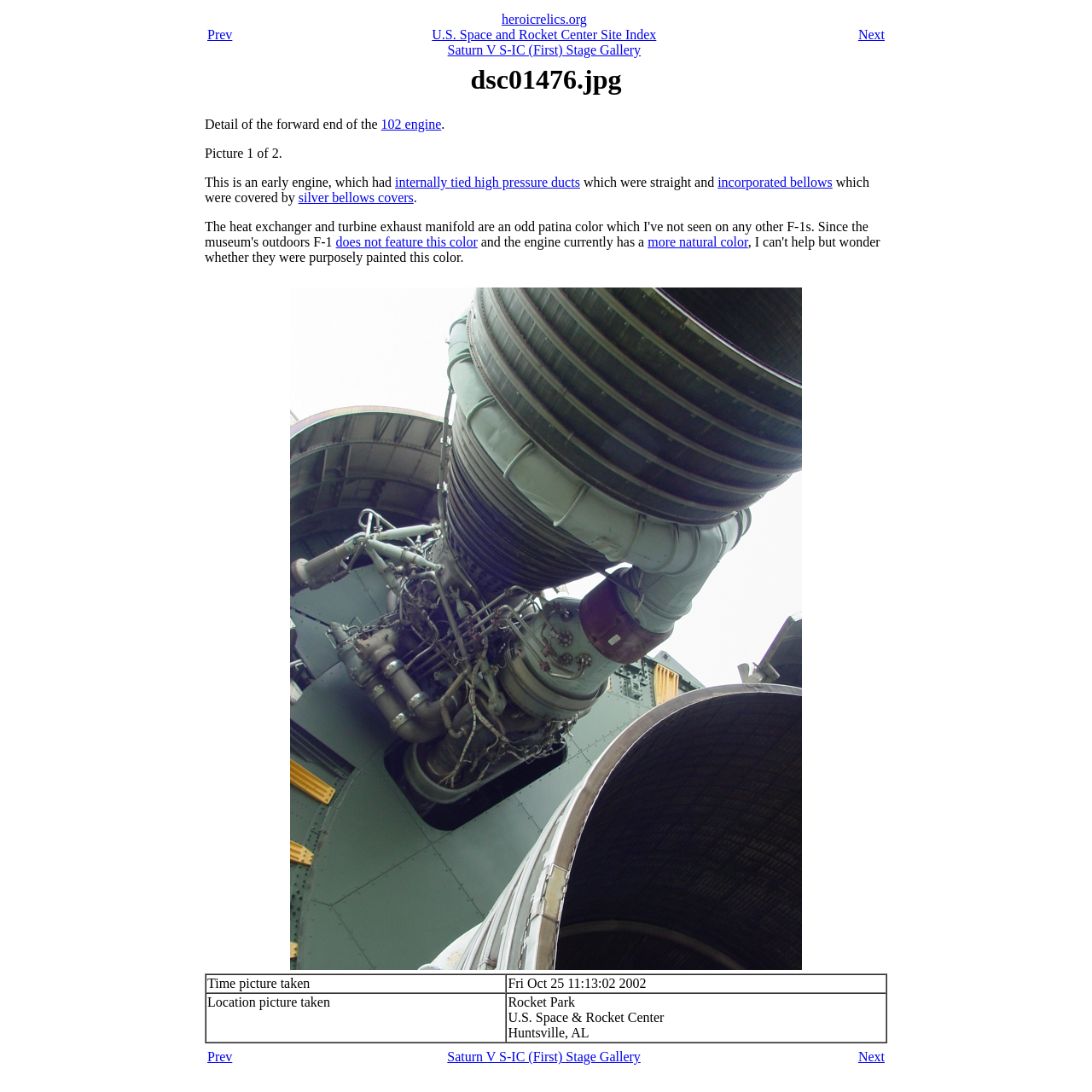Please provide a comprehensive answer to the question based on the screenshot: What is the date when the picture was taken?

The question is asking about the date when the picture was taken. By looking at the webpage, we can see that there is a table at the bottom of the page with information about the picture. In the table, there is a row with the label 'Time picture taken' and the value 'Fri Oct 25 11:13:02 2002'. Therefore, the answer is Fri Oct 25 11:13:02 2002.